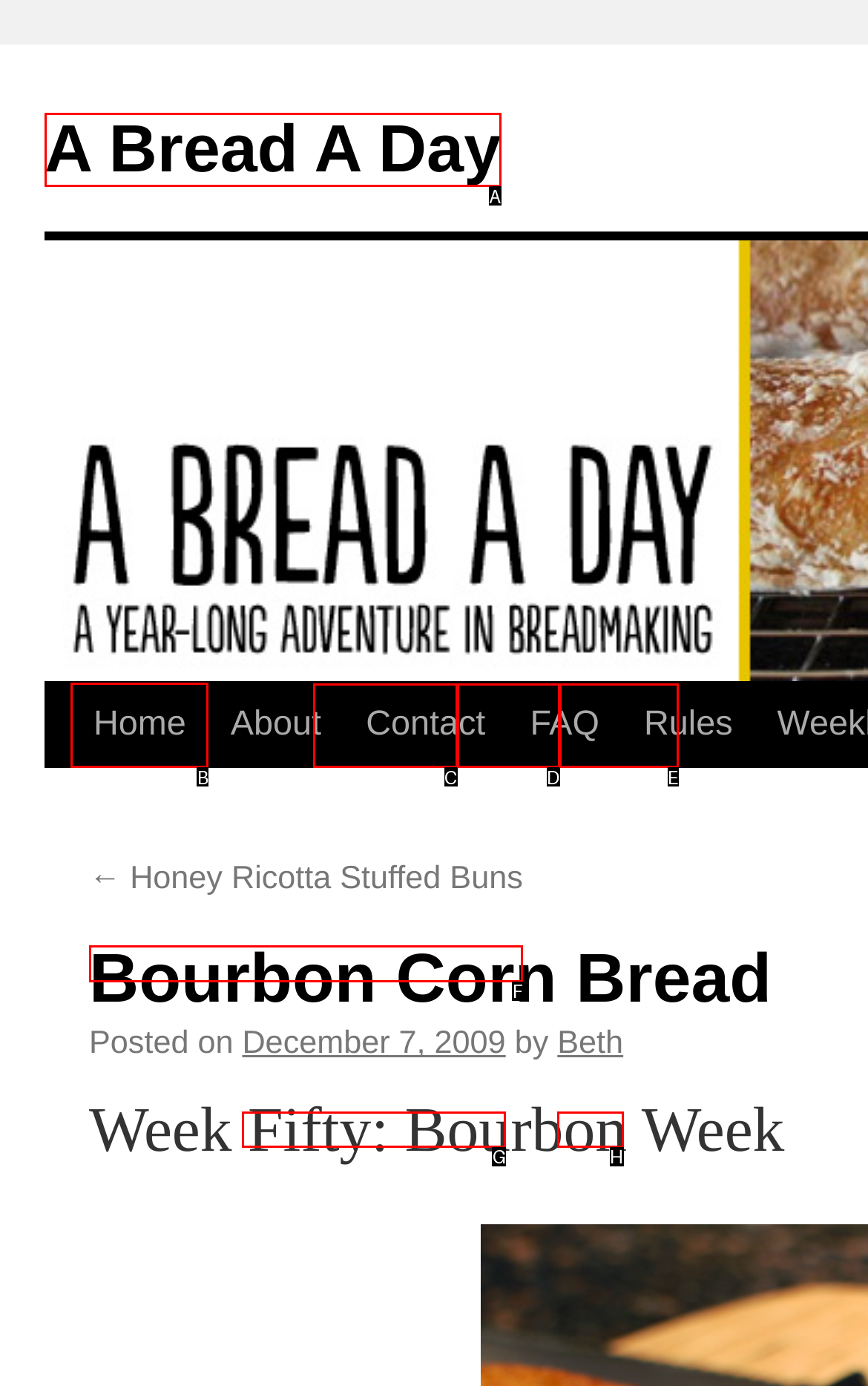Identify the letter of the option that should be selected to accomplish the following task: go to home page. Provide the letter directly.

B